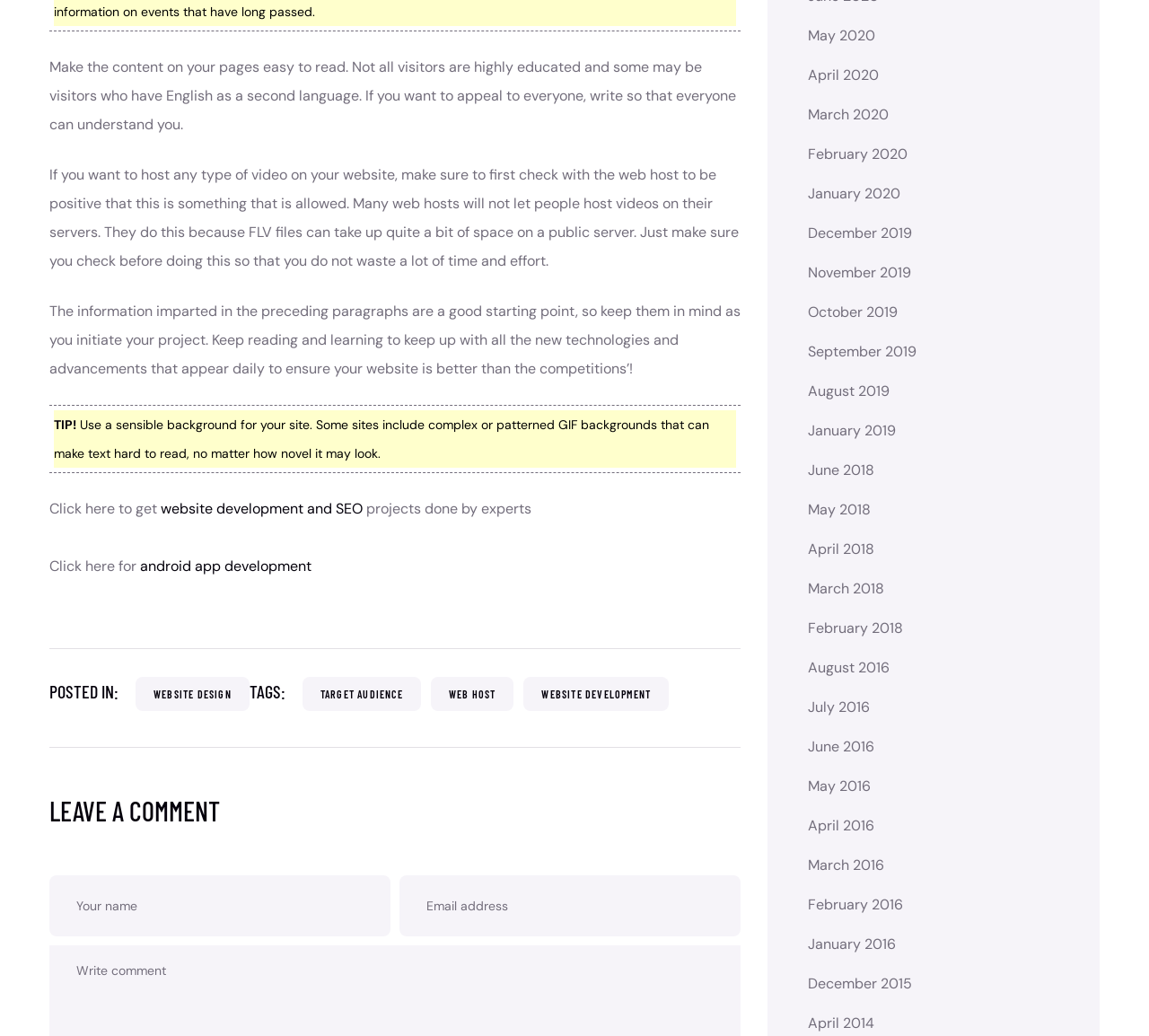Provide the bounding box coordinates of the HTML element this sentence describes: "website development and SEO". The bounding box coordinates consist of four float numbers between 0 and 1, i.e., [left, top, right, bottom].

[0.14, 0.482, 0.316, 0.5]